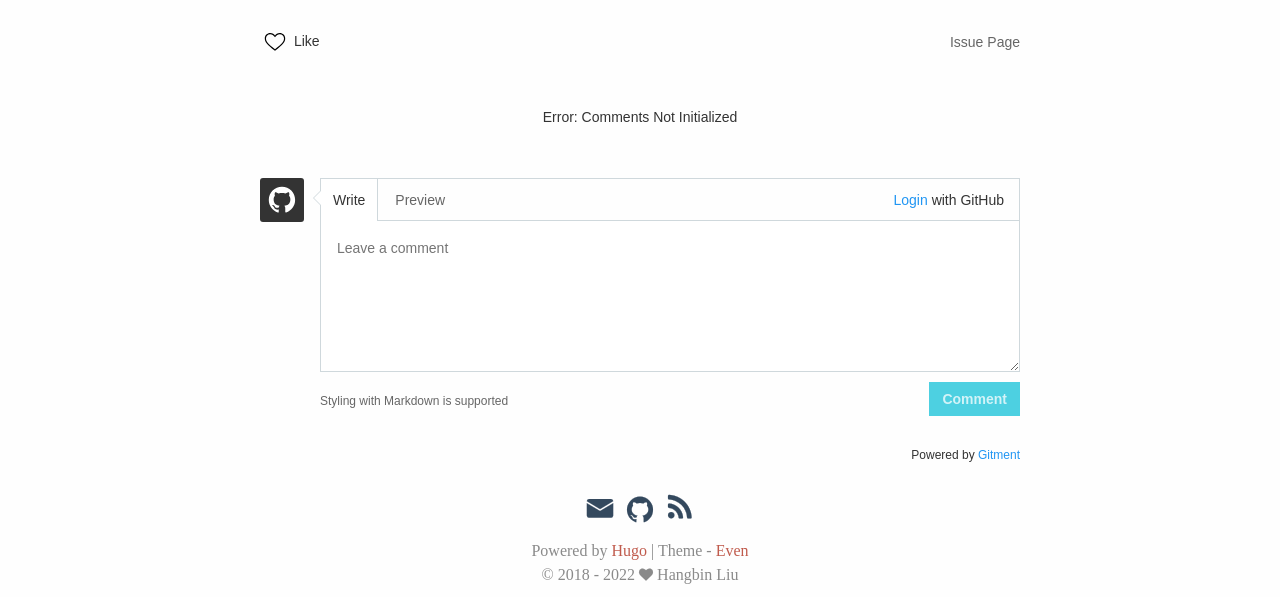From the webpage screenshot, identify the region described by Hugo. Provide the bounding box coordinates as (top-left x, top-left y, bottom-right x, bottom-right y), with each value being a floating point number between 0 and 1.

[0.478, 0.908, 0.505, 0.936]